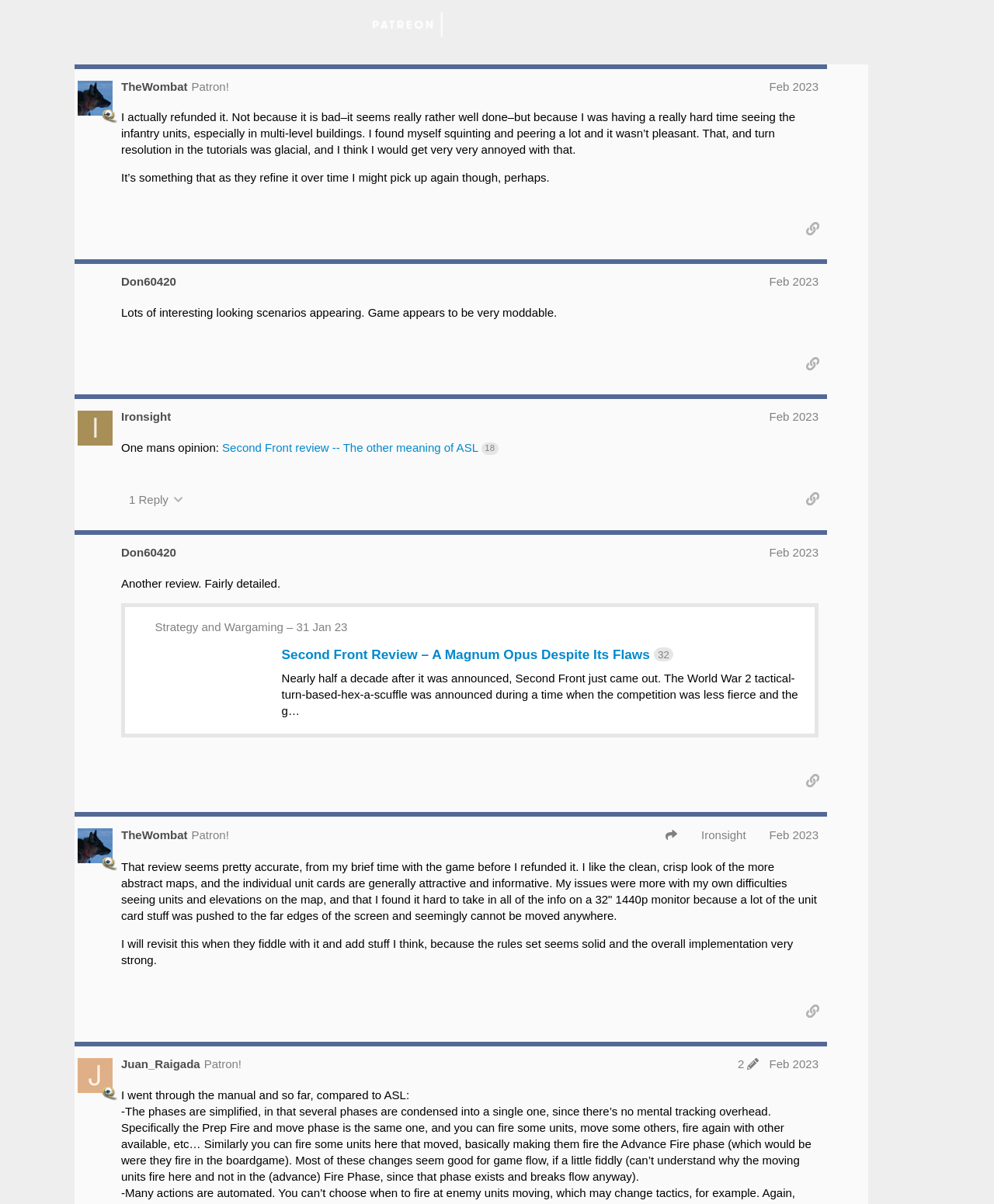Please identify the bounding box coordinates of the clickable region that I should interact with to perform the following instruction: "View the Qt3 front page". The coordinates should be expressed as four float numbers between 0 and 1, i.e., [left, top, right, bottom].

[0.788, 0.013, 0.824, 0.024]